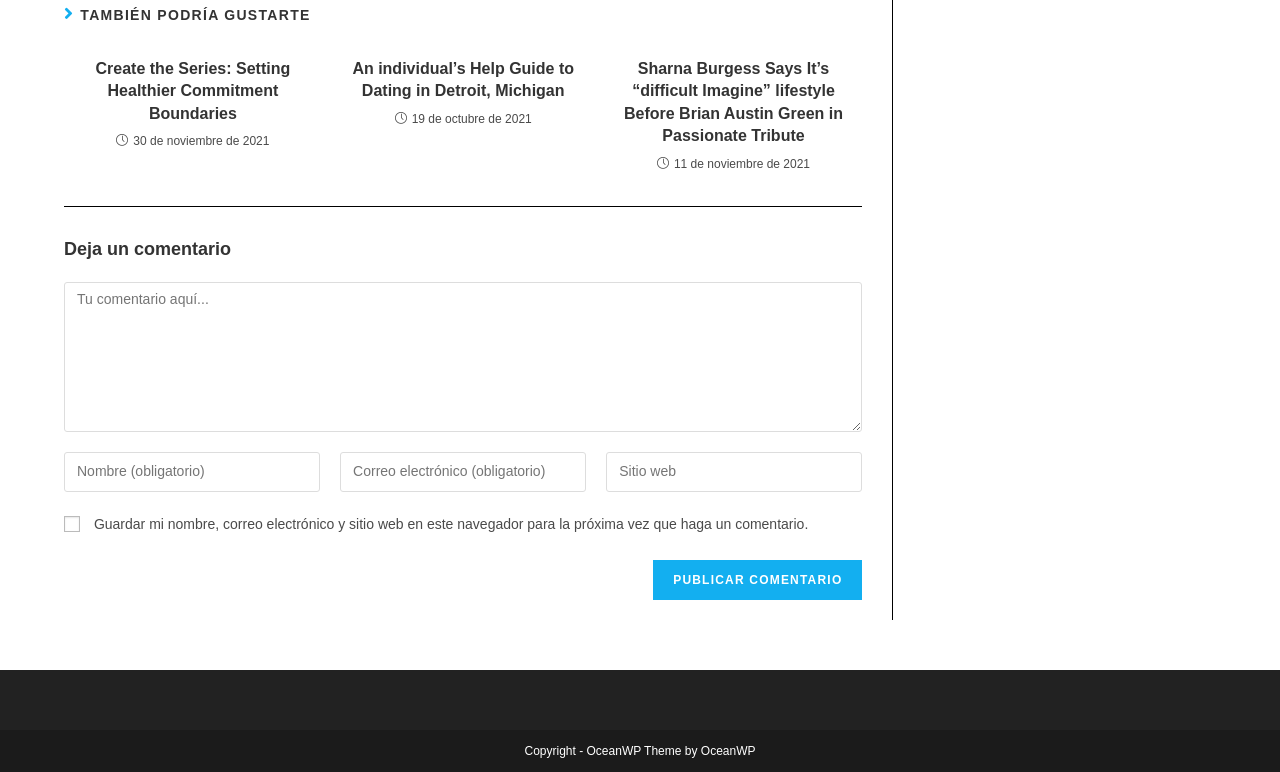Provide the bounding box coordinates of the HTML element described as: "name="submit" value="Publicar comentario"". The bounding box coordinates should be four float numbers between 0 and 1, i.e., [left, top, right, bottom].

[0.51, 0.726, 0.674, 0.777]